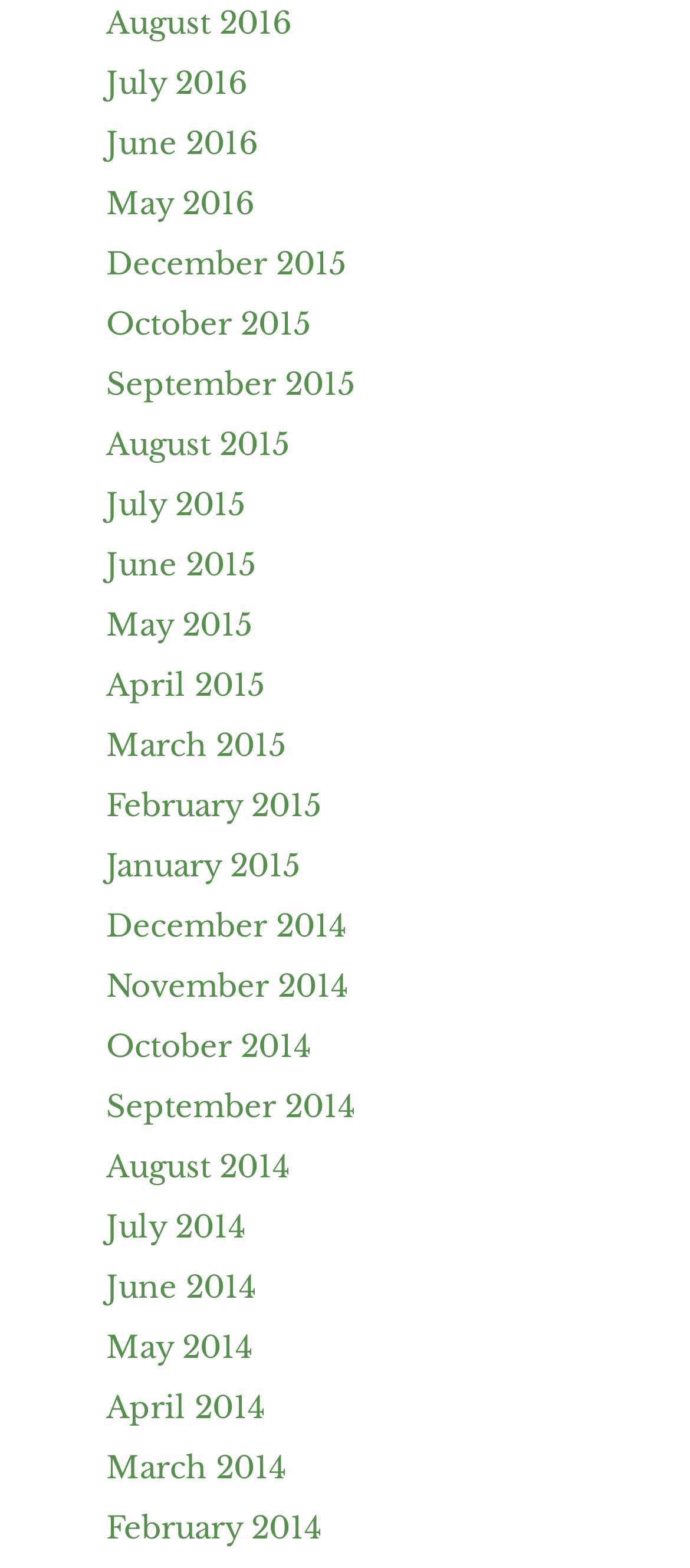Please reply to the following question with a single word or a short phrase:
How many months are listed in 2015?

12